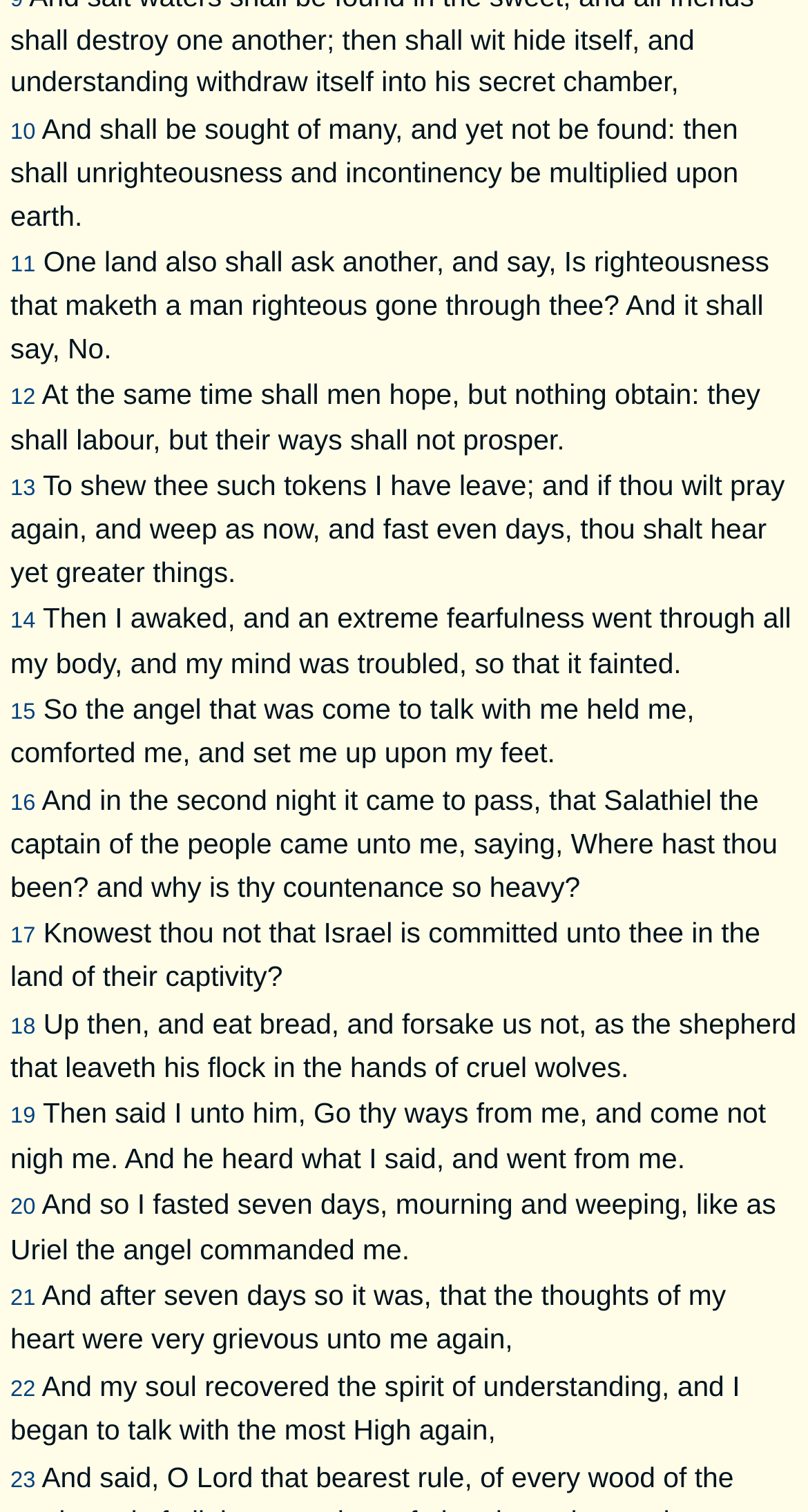Specify the bounding box coordinates of the area to click in order to follow the given instruction: "Download 3D models of food and drinks."

None